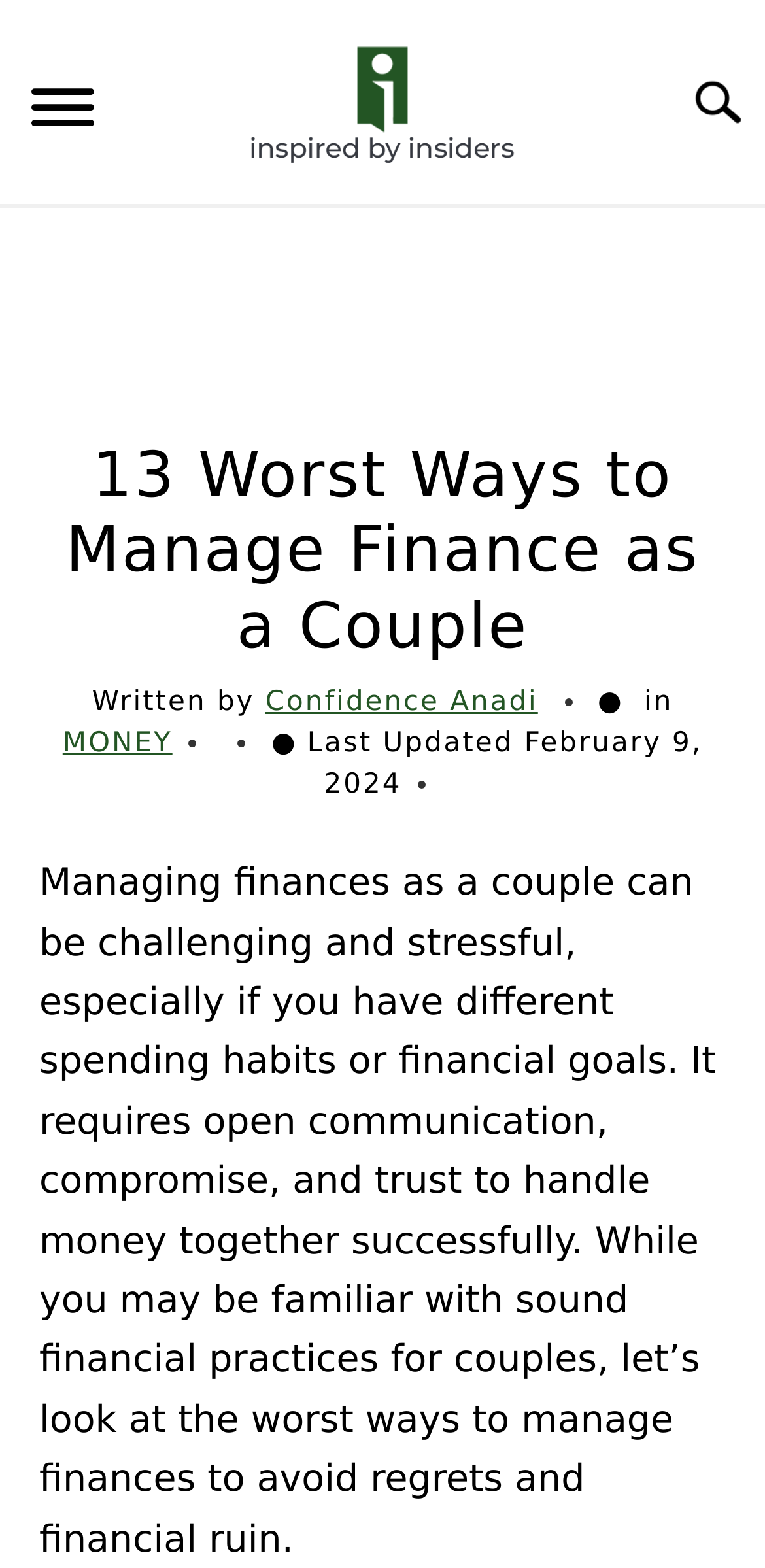How many links are there in the header section?
Could you please answer the question thoroughly and with as much detail as possible?

I counted the number of links in the header section, which are 'MONEY', 'TRAVEL', 'SMART LIFE', and 'DISCOVER'. There are 4 links in total.